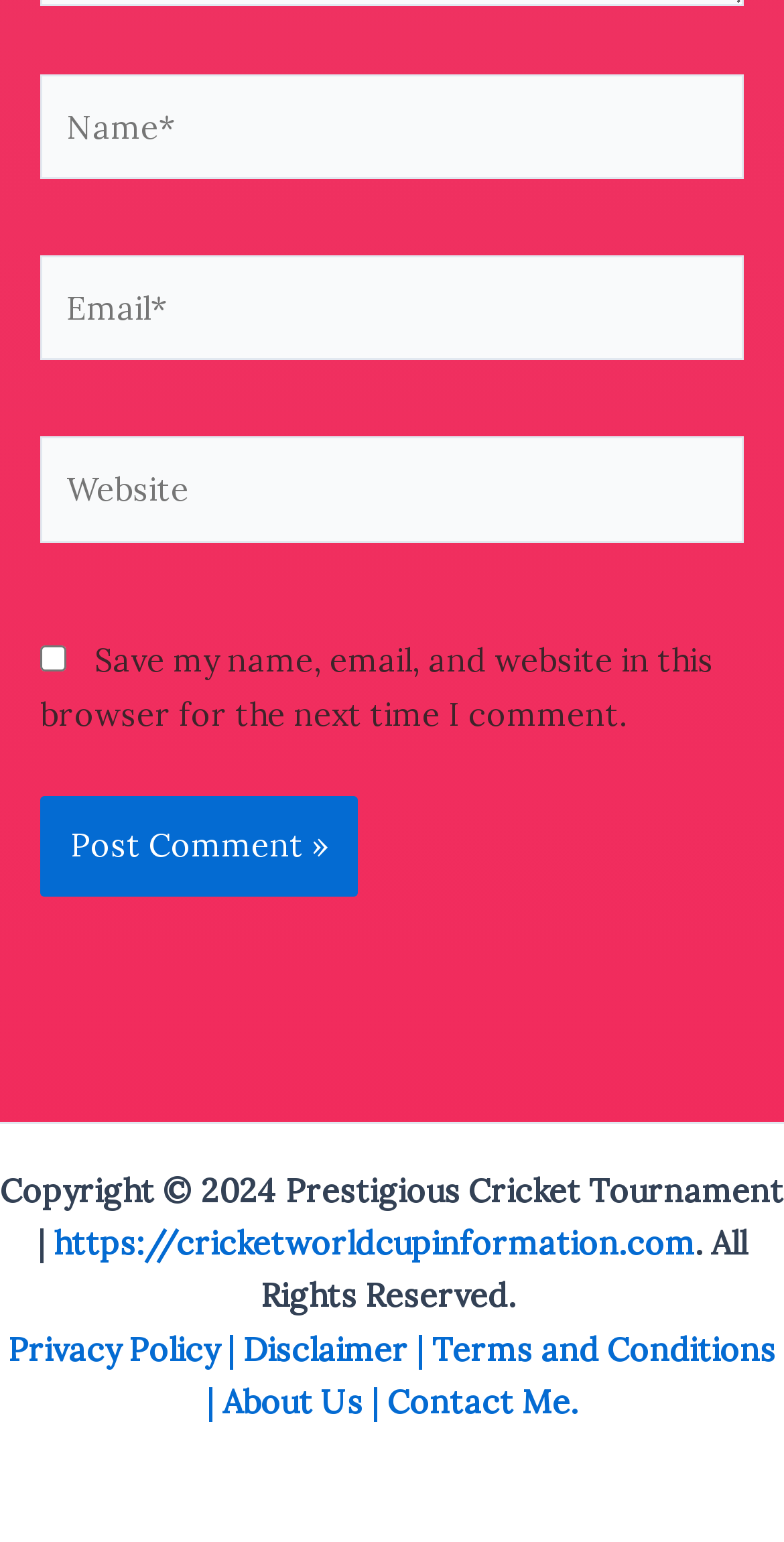What is the text on the button?
Refer to the screenshot and answer in one word or phrase.

Post Comment »